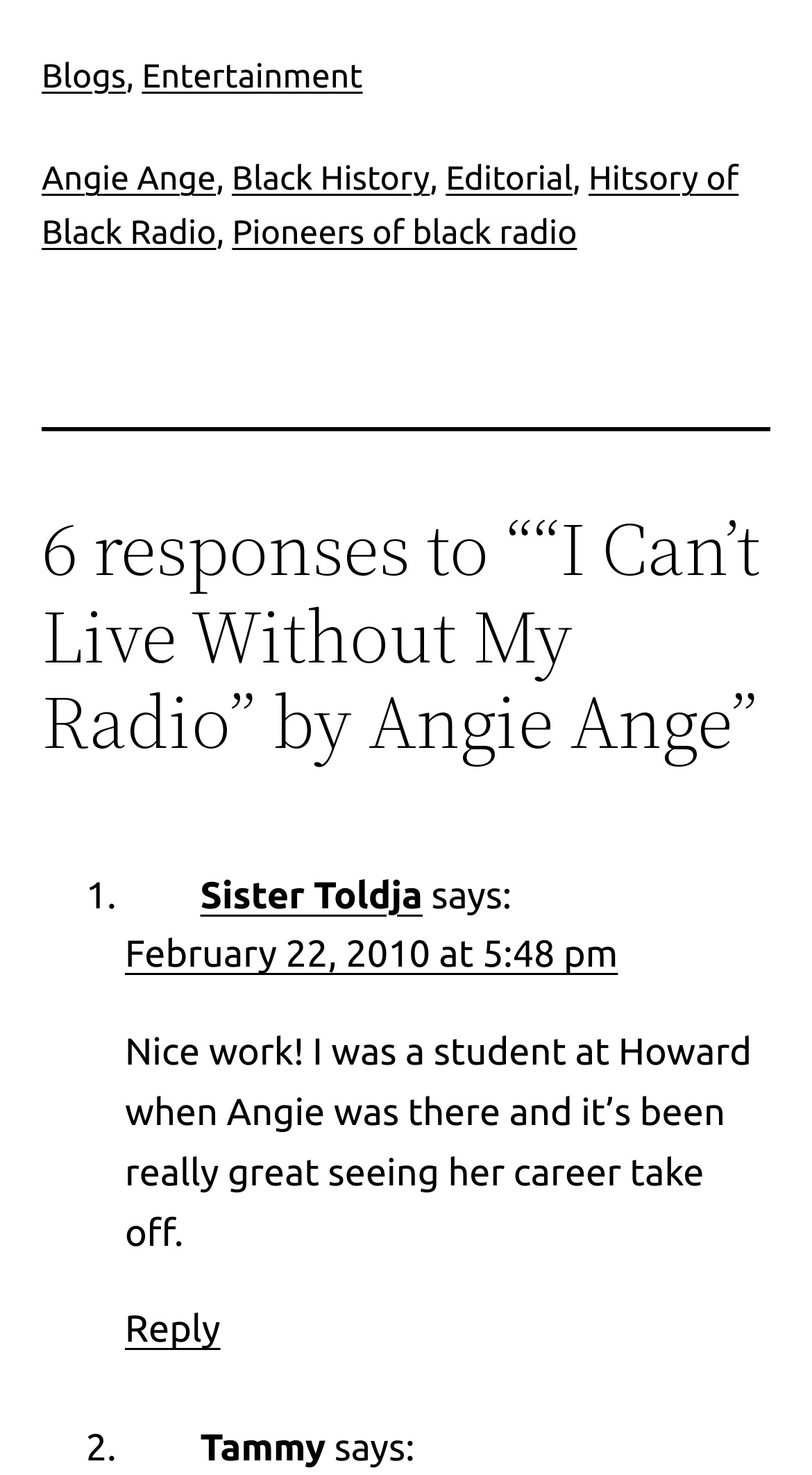What is the date of the comment by Sister Toldja?
Please give a detailed answer to the question using the information shown in the image.

The date of the comment by Sister Toldja can be found in the link element with the text 'February 22, 2010 at 5:48 pm'. This link is located below the comment text 'Nice work! I was a student at Howard when Angie was there and it’s been really great seeing her career take off.'